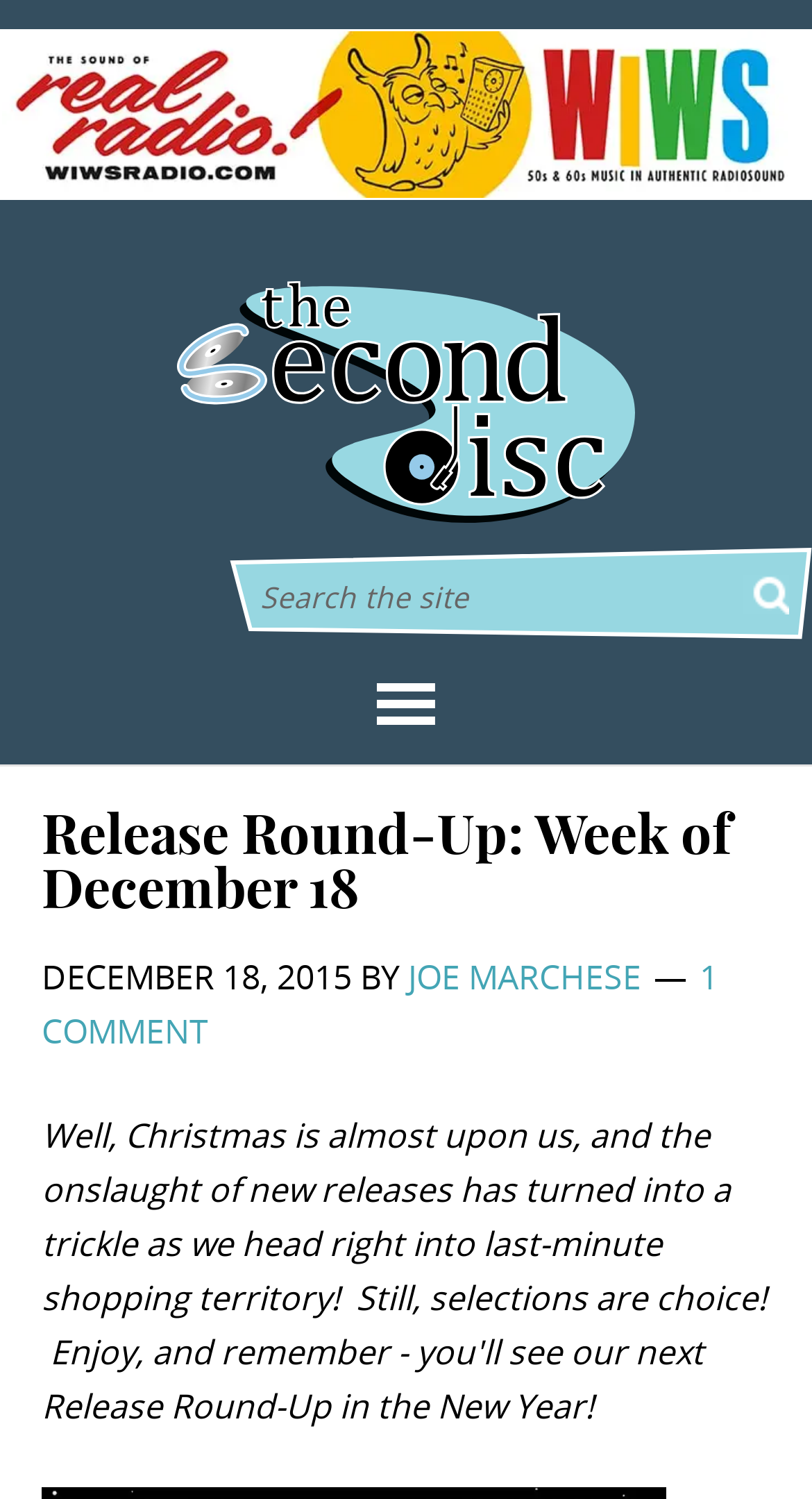Locate the UI element described by 1 Comment in the provided webpage screenshot. Return the bounding box coordinates in the format (top-left x, top-left y, bottom-right x, bottom-right y), ensuring all values are between 0 and 1.

[0.051, 0.636, 0.885, 0.703]